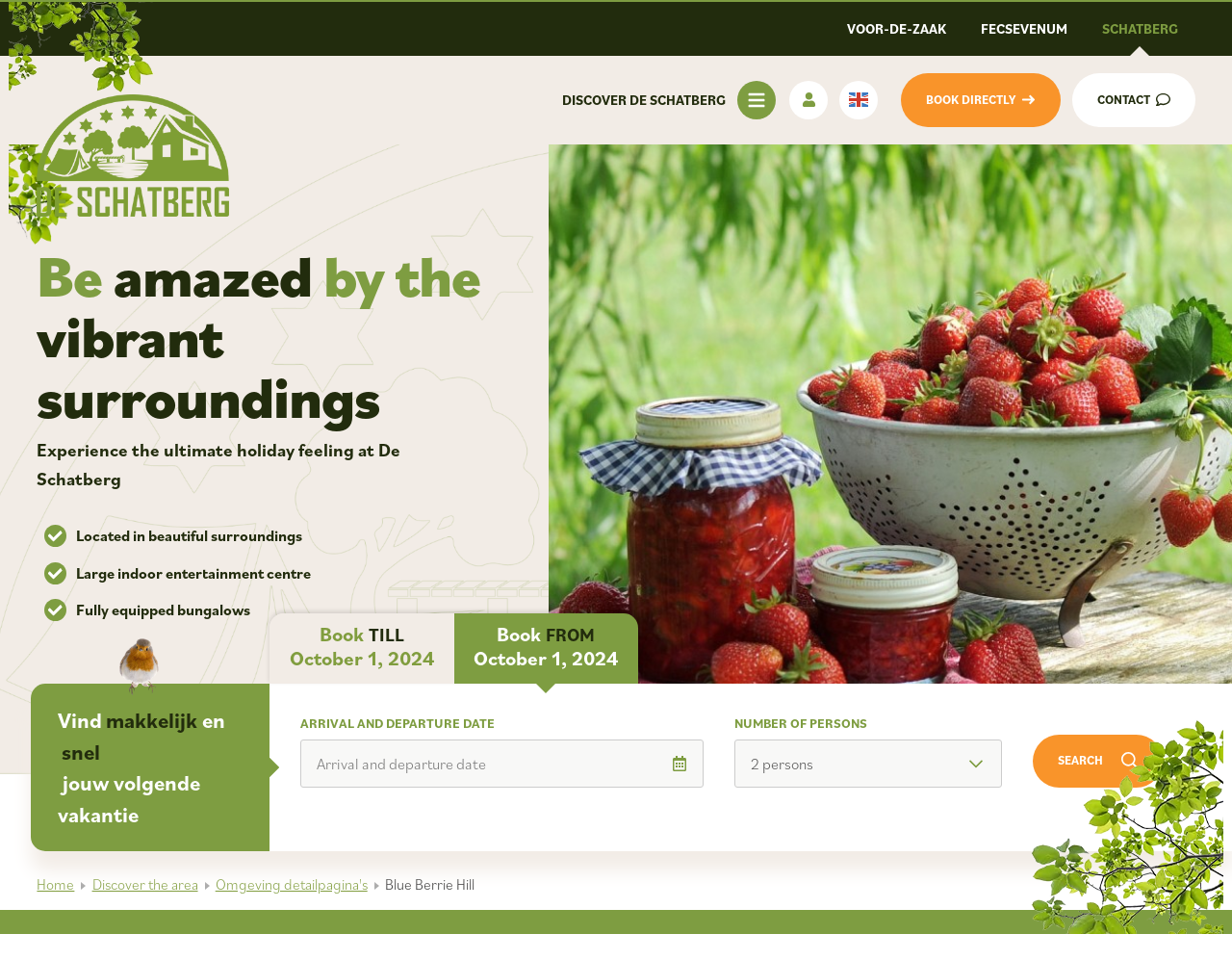What is the theme of the image on the right side of the webpage?
Please craft a detailed and exhaustive response to the question.

The image on the right side of the webpage shows a person picking blueberries, which suggests that the theme of the image is blueberries. This is also supported by the mention of 'Blue Berrie Hill' in the webpage content.